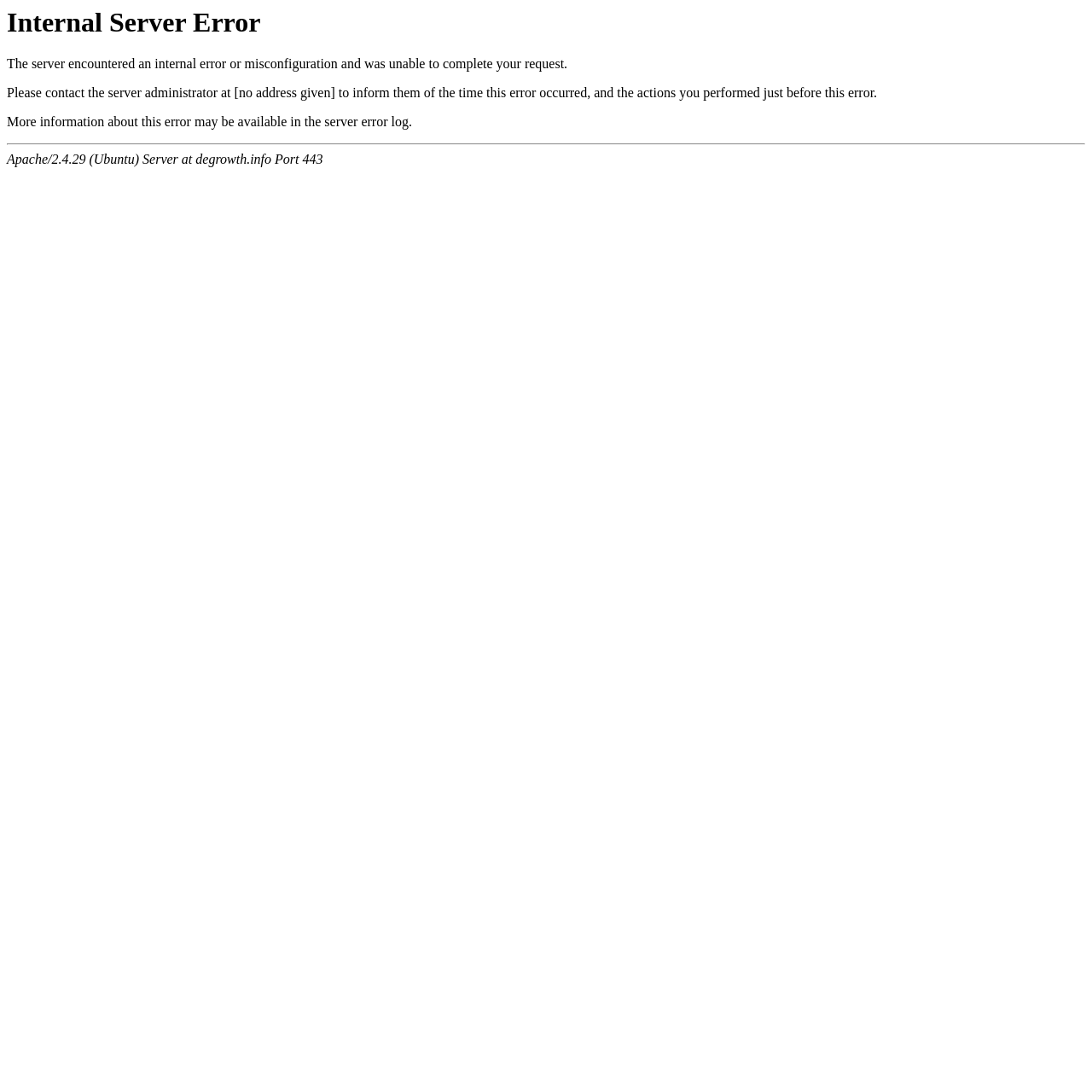Refer to the image and offer a detailed explanation in response to the question: What is the server software and operating system?

The server software and operating system information is obtained from the StaticText element with bounding box coordinates [0.006, 0.139, 0.296, 0.153], which provides technical details about the server.